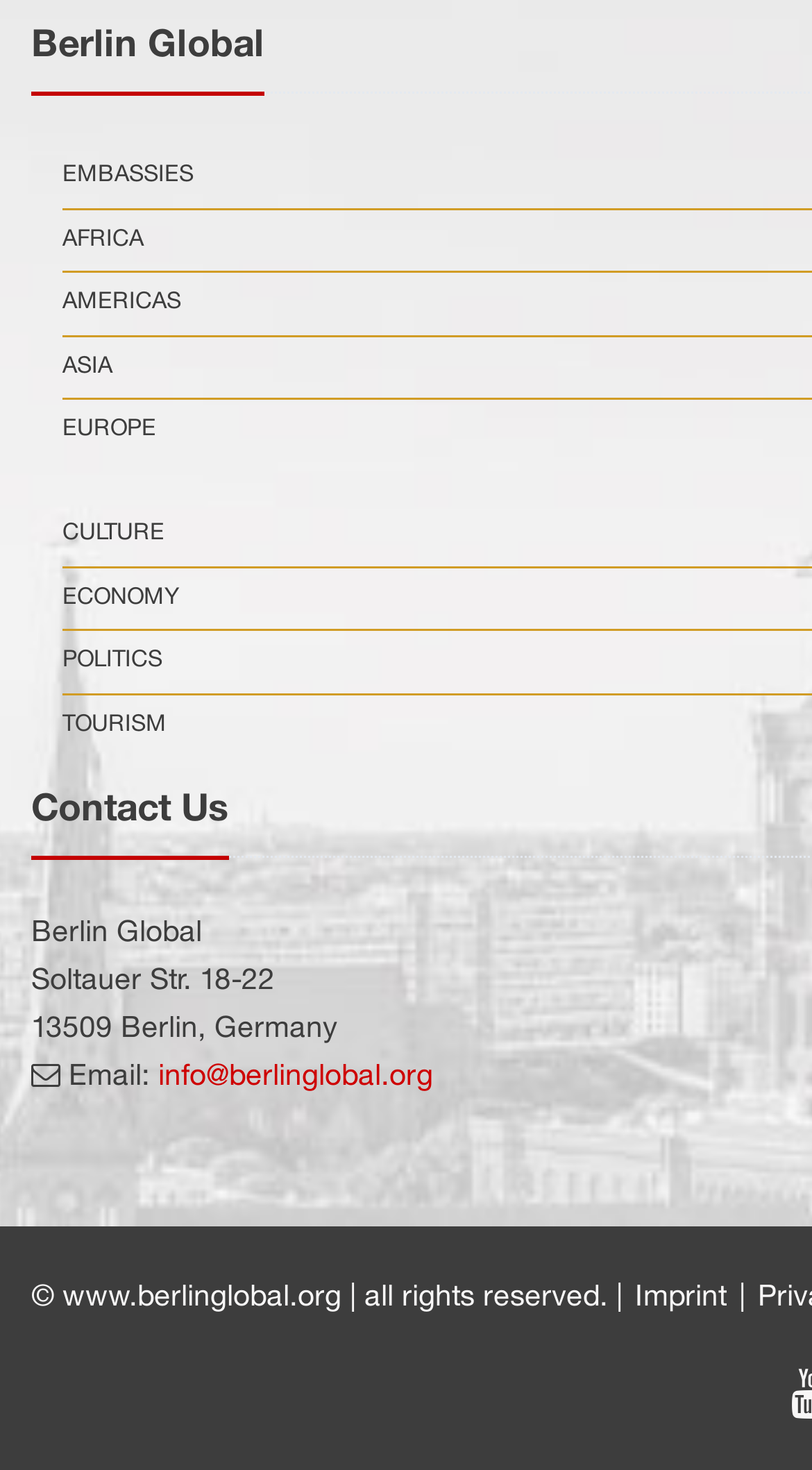How many links are in the navigation menu?
Look at the screenshot and respond with a single word or phrase.

7